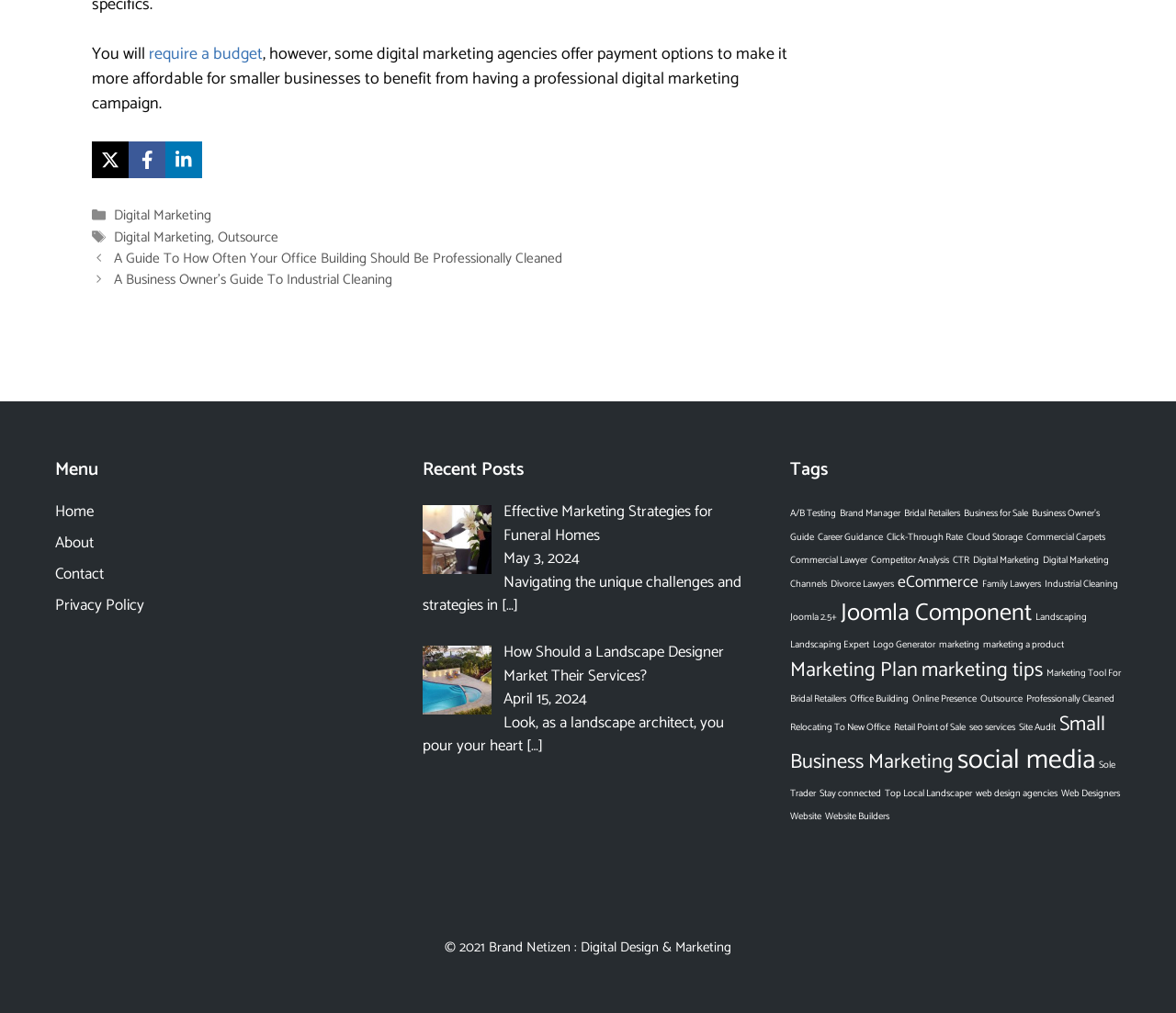Indicate the bounding box coordinates of the element that needs to be clicked to satisfy the following instruction: "Check the 'Recent Posts' section". The coordinates should be four float numbers between 0 and 1, i.e., [left, top, right, bottom].

[0.359, 0.451, 0.641, 0.478]